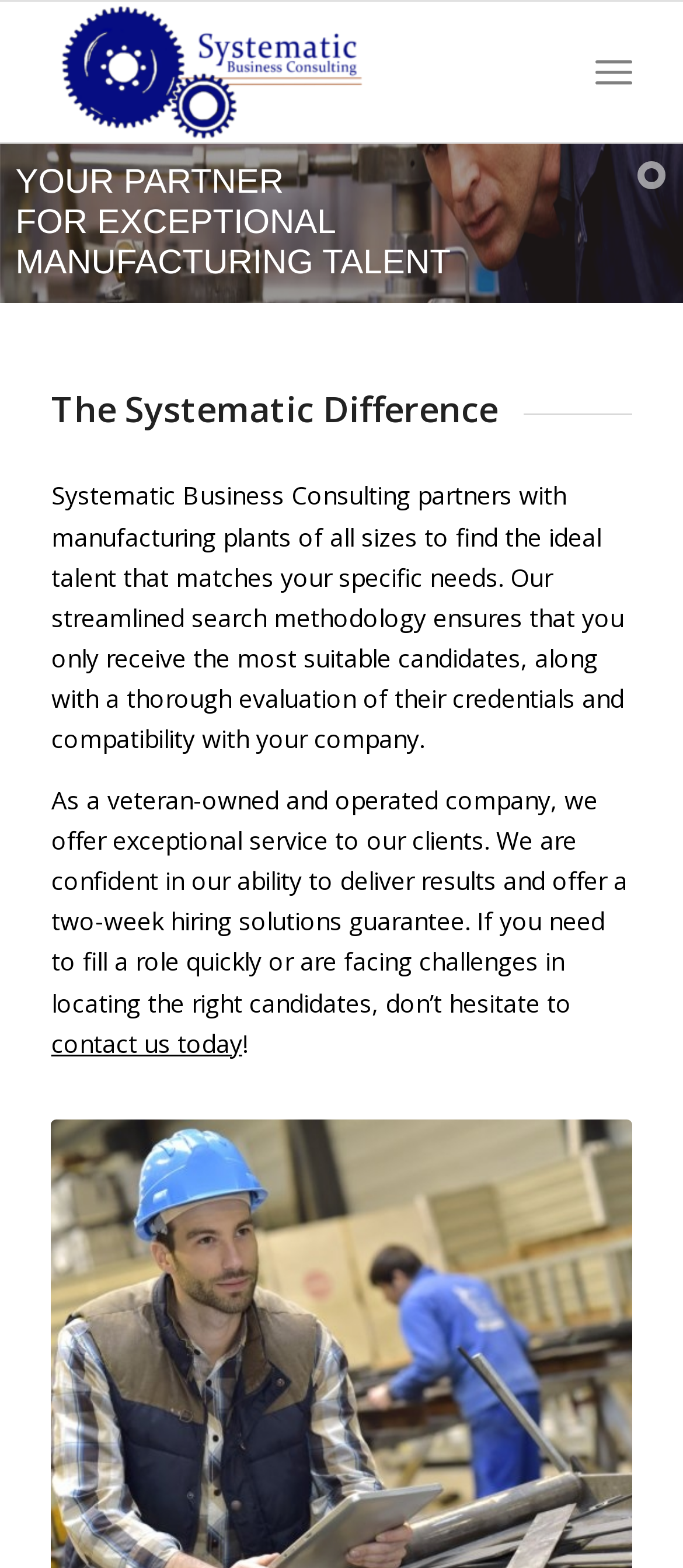Identify the bounding box coordinates for the UI element described as: "alt="Systematic Business Consulting"".

[0.075, 0.001, 0.755, 0.091]